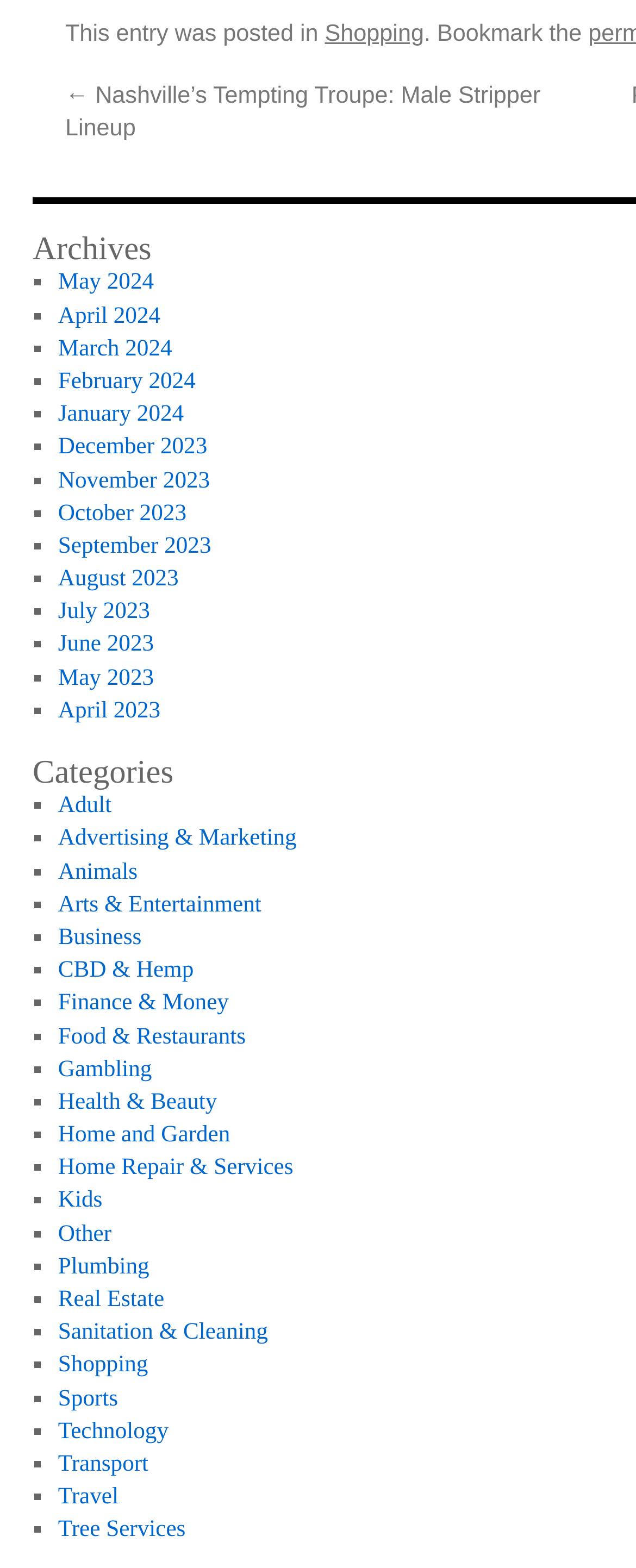Answer briefly with one word or phrase:
How many categories are listed on the webpage?

23